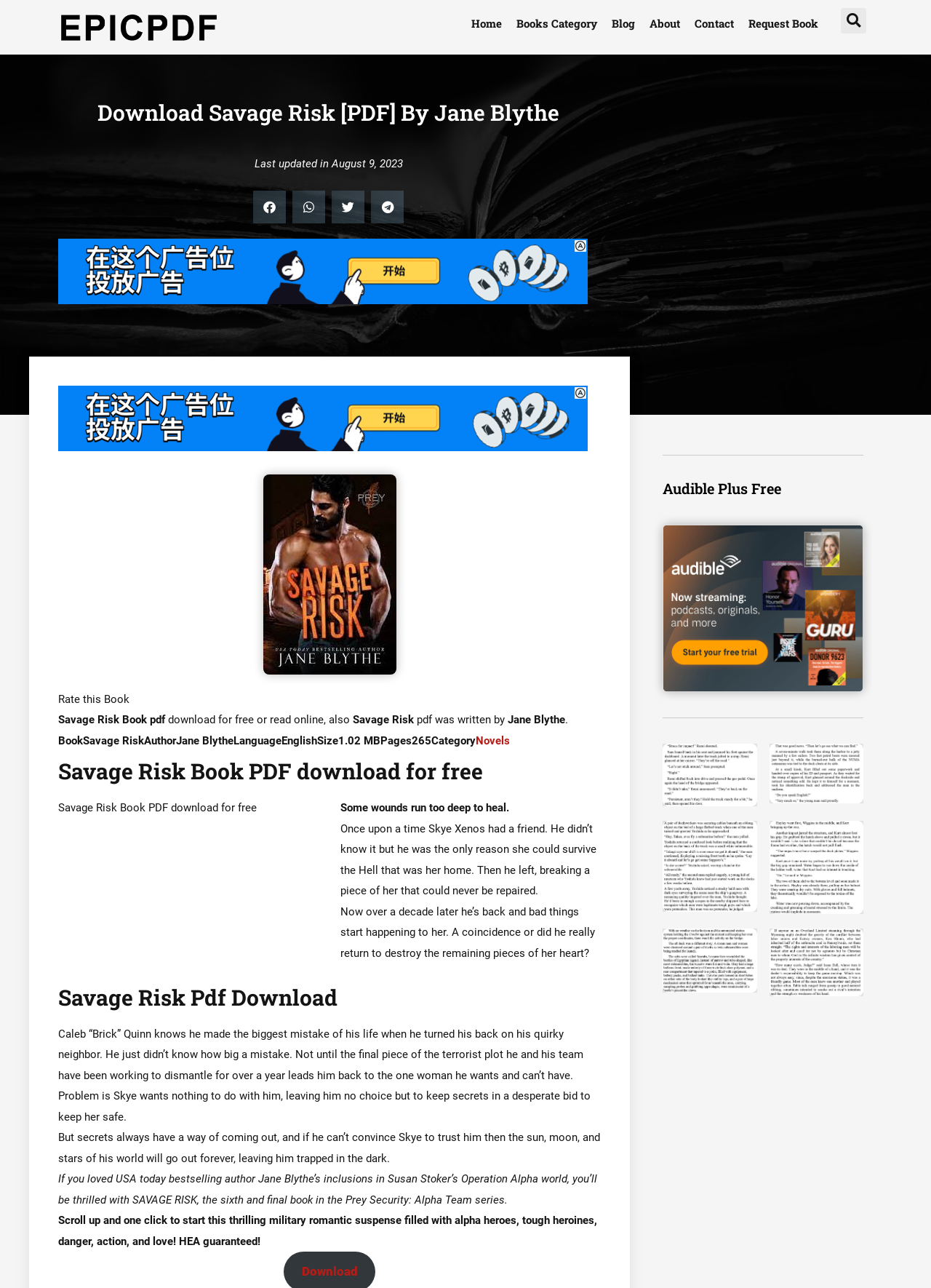Given the element description About, specify the bounding box coordinates of the corresponding UI element in the format (top-left x, top-left y, bottom-right x, bottom-right y). All values must be between 0 and 1.

[0.69, 0.006, 0.738, 0.031]